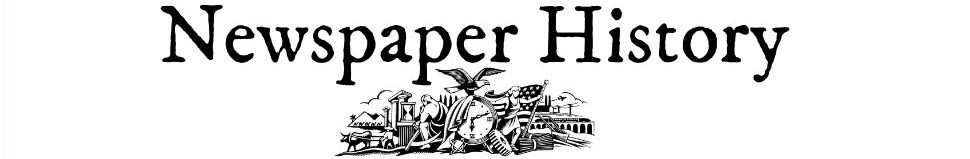Use a single word or phrase to answer the question: 
What aspect of journalism is the webpage focused on?

Newspaper poetry